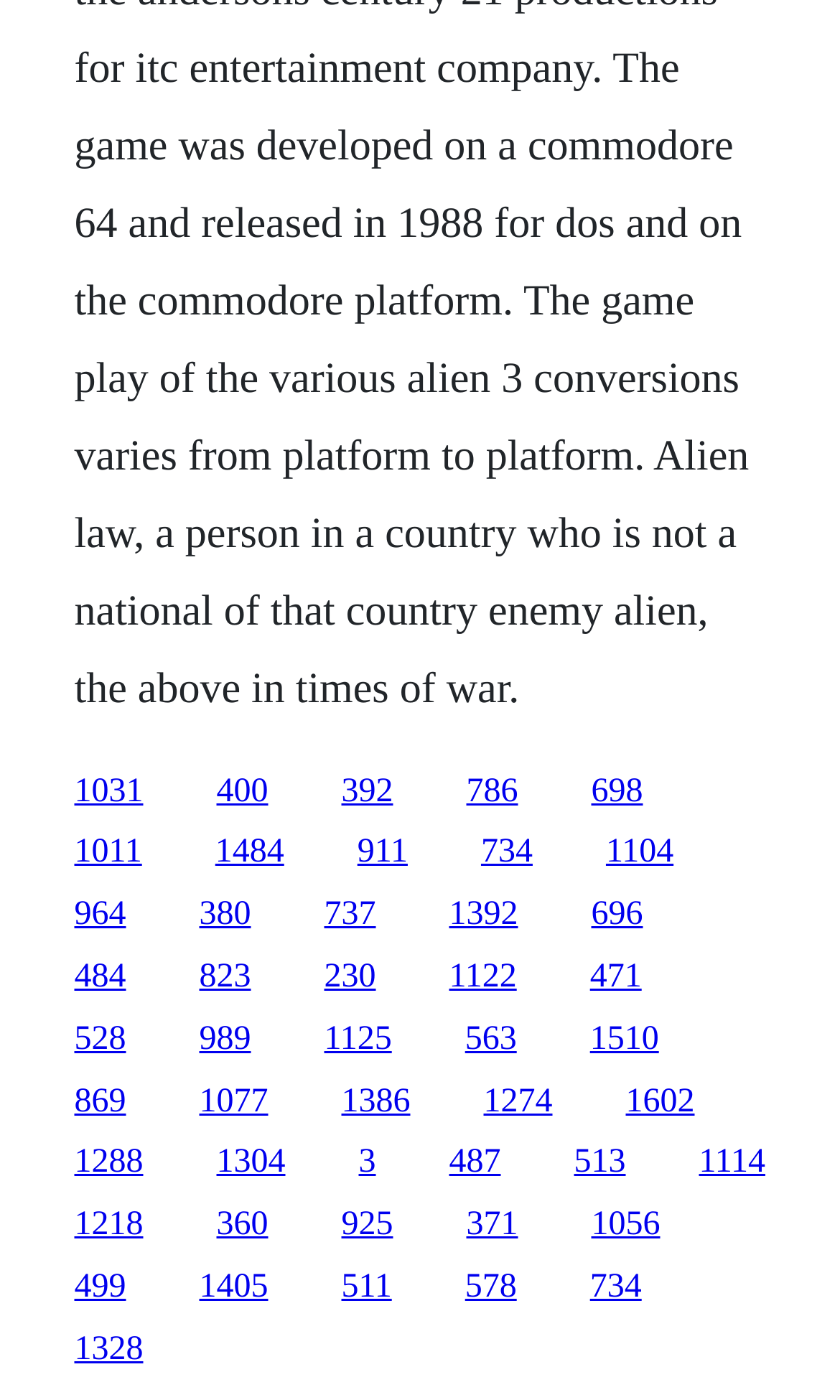Locate the bounding box coordinates of the segment that needs to be clicked to meet this instruction: "Click the WH Technologies logo".

None